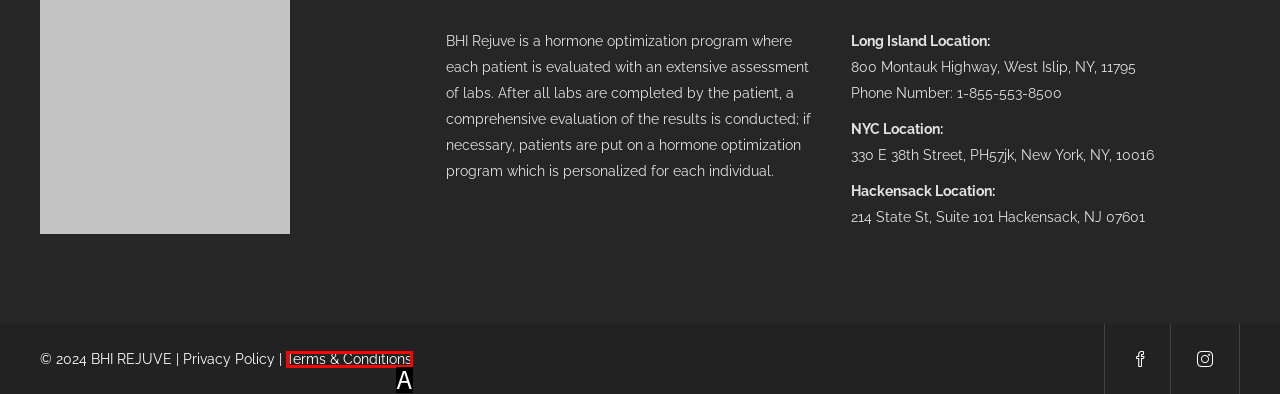Choose the option that best matches the element: Terms & Conditions
Respond with the letter of the correct option.

A